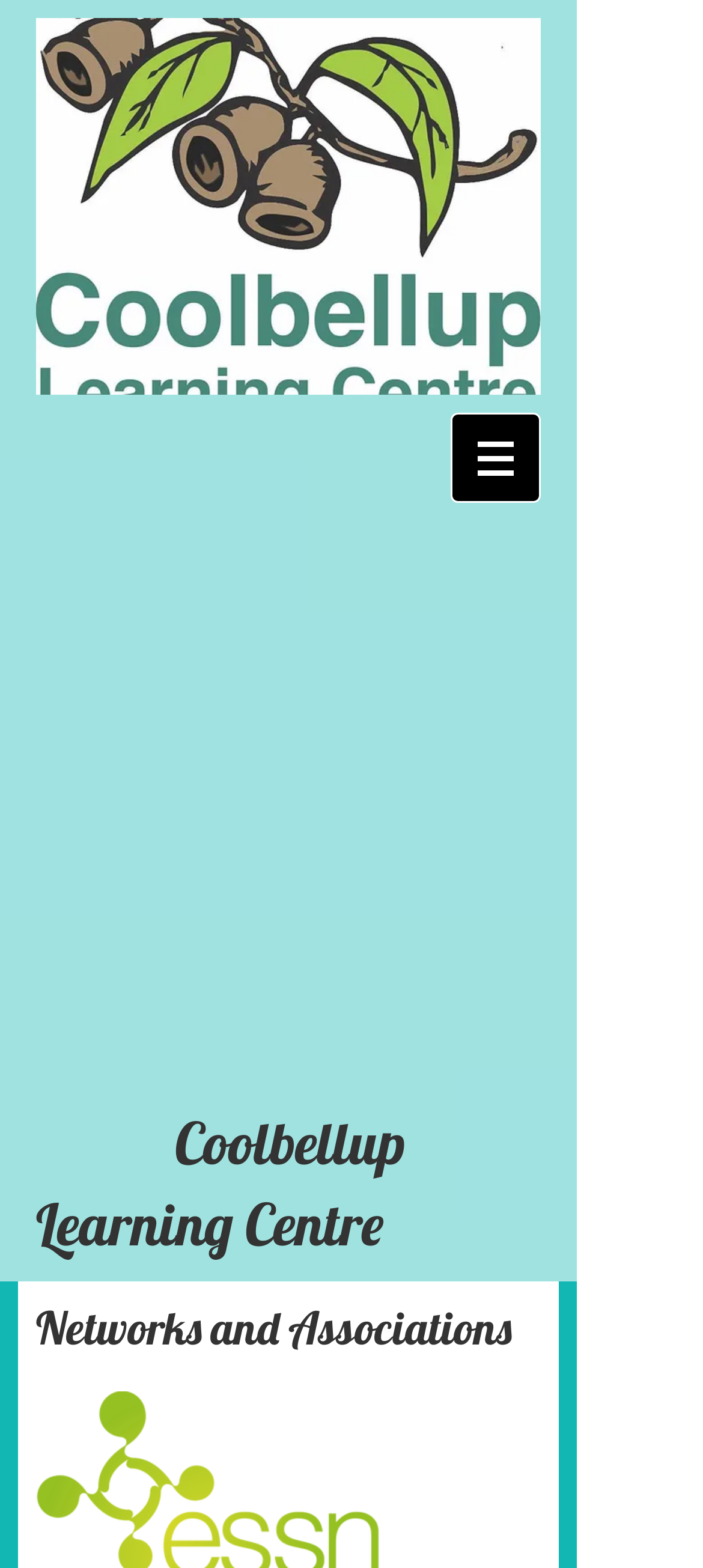Can you extract the primary headline text from the webpage?

Networks and Associations